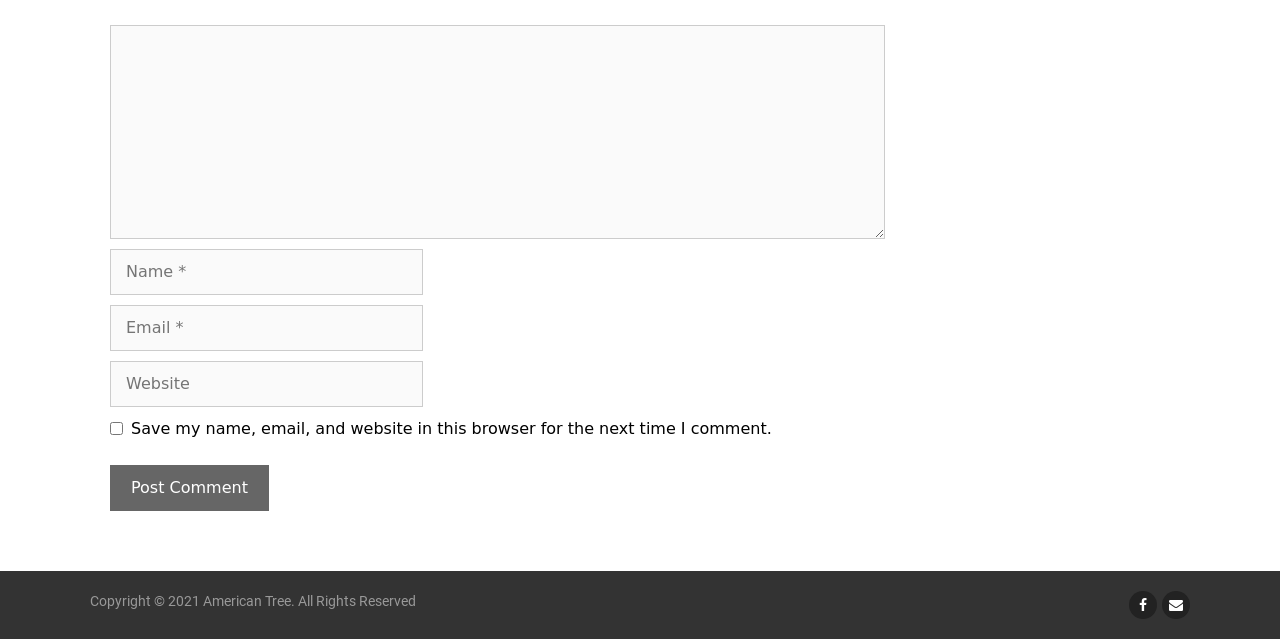What is the required field above the 'Email' textbox?
Please give a detailed and elaborate explanation in response to the question.

The 'Name' textbox is located above the 'Email' textbox and is marked as required, indicating that it is a mandatory field to be filled out by the user.